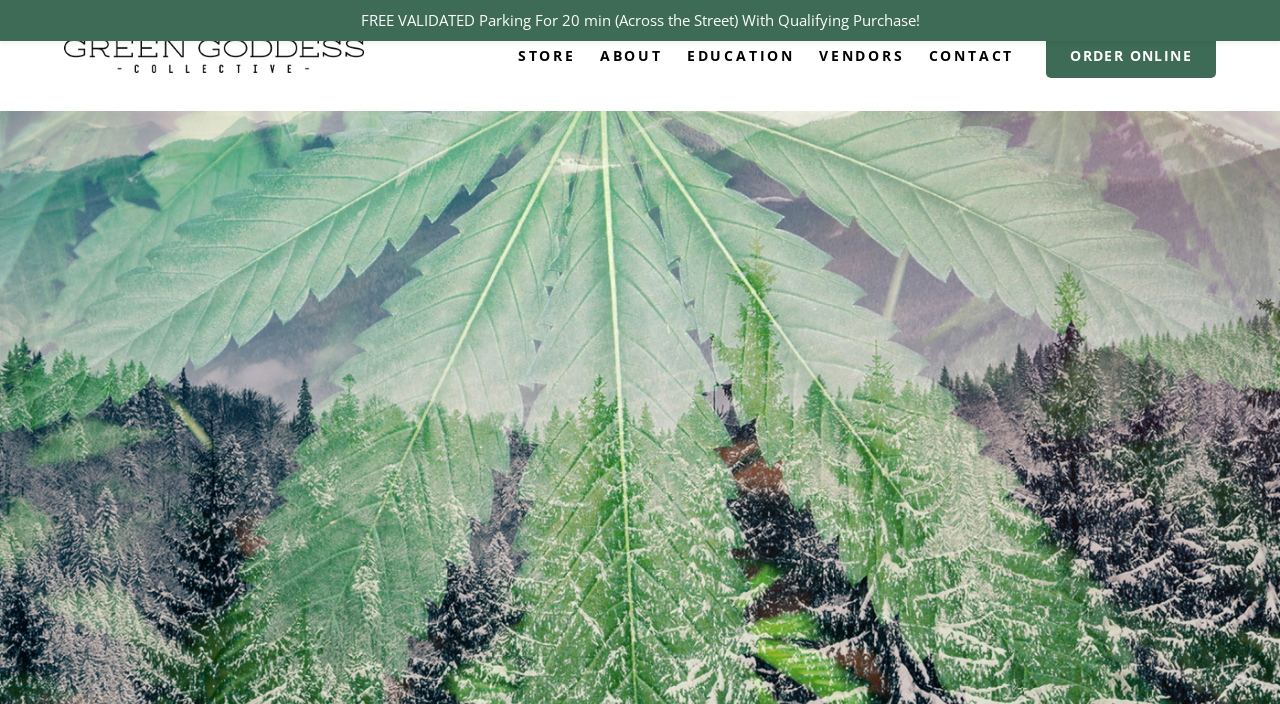Where is the parking located?
Please provide a detailed and comprehensive answer to the question.

I found the answer by reading the static text at the top of the webpage, which mentions that the free validated parking is located across the street.